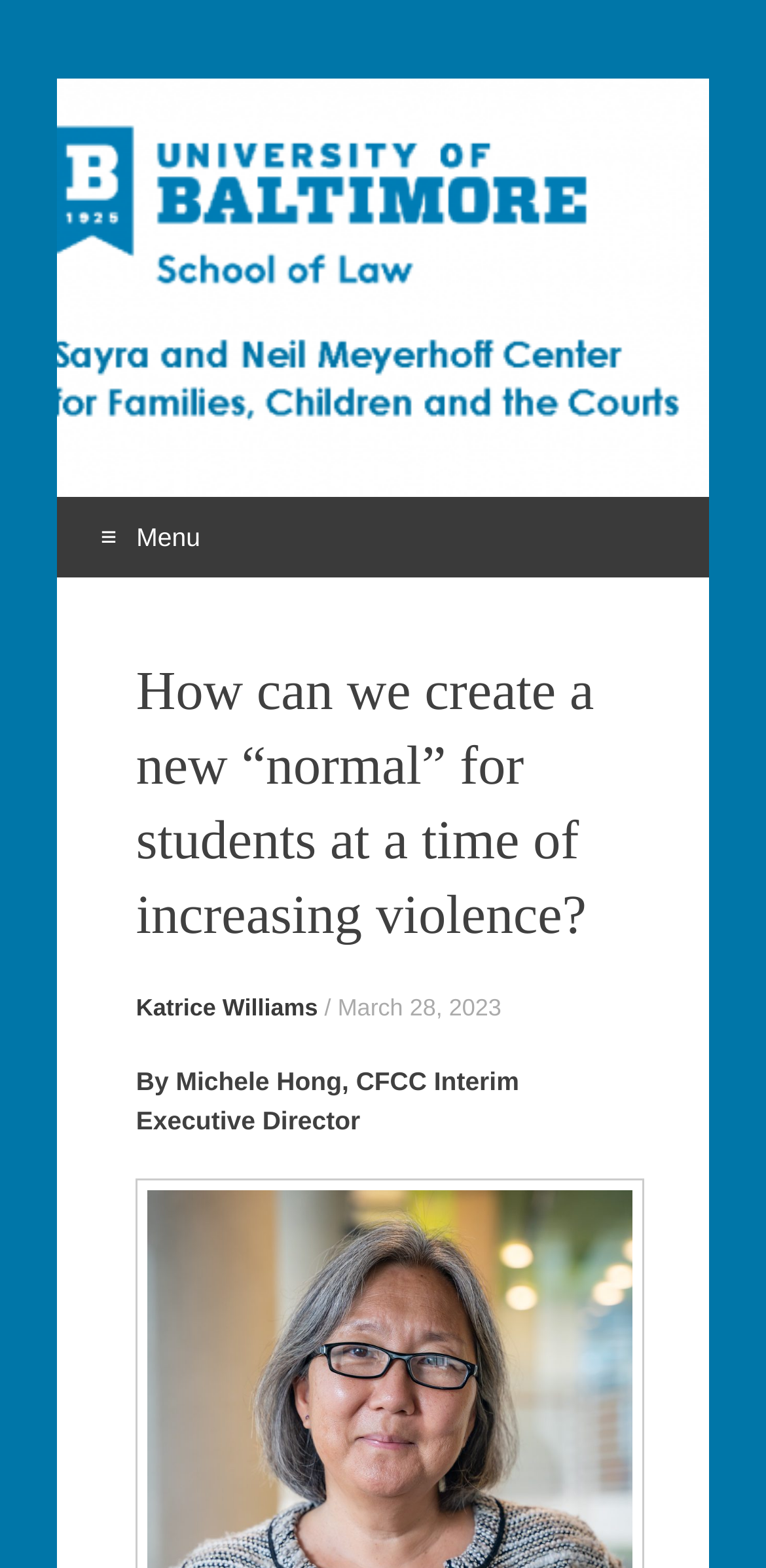Provide a single word or phrase answer to the question: 
When was the article published?

March 28, 2023